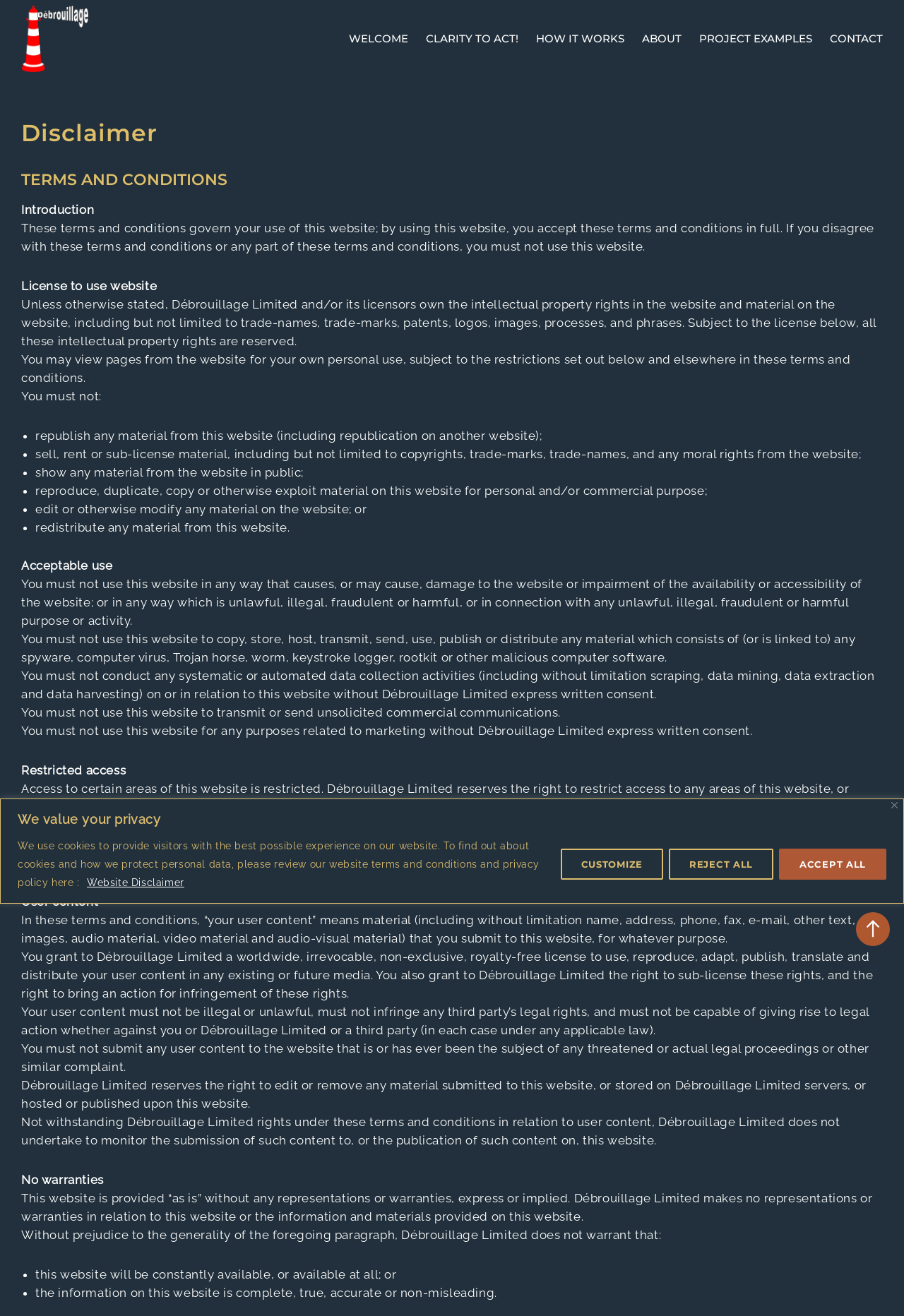What is the purpose of the website?
Give a single word or phrase as your answer by examining the image.

Competitive Intelligence Services & Solutions